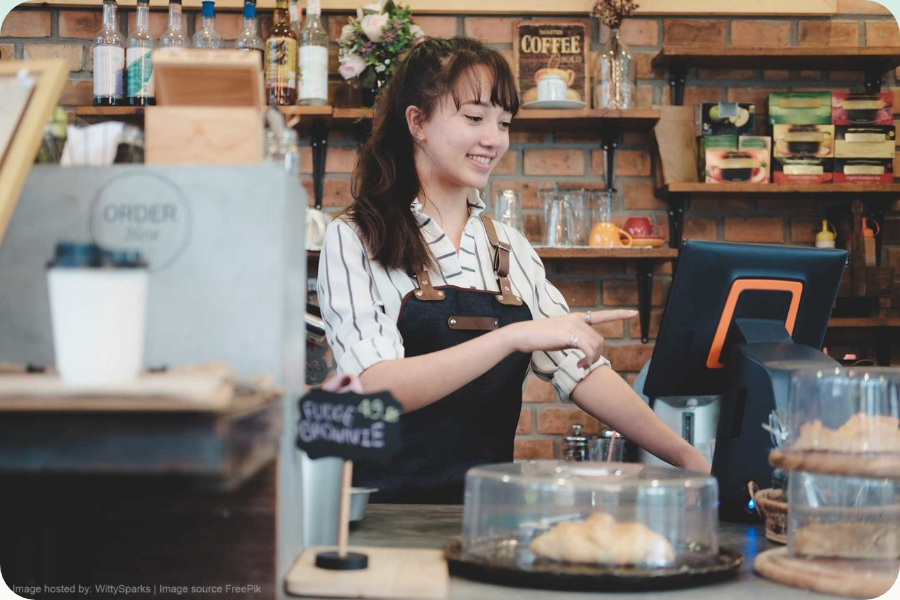Break down the image and provide a full description, noting any significant aspects.

In a vibrant restaurant setting, a young woman, wearing a stylish striped shirt and an apron, is seen taking an order at the counter. She interacts with a modern touchscreen register, showcasing the integration of technology in daily restaurant operations. Behind her, the rustic brick wall is adorned with shelves filled with various jars and decorative items, enhancing the warm atmosphere of the establishment. The counter in front of her is neatly organized, featuring glass displays showcasing a selection of pastries. This scene captures the essence of how technology has revolutionized the dining experience, making service more efficient and customer-friendly.